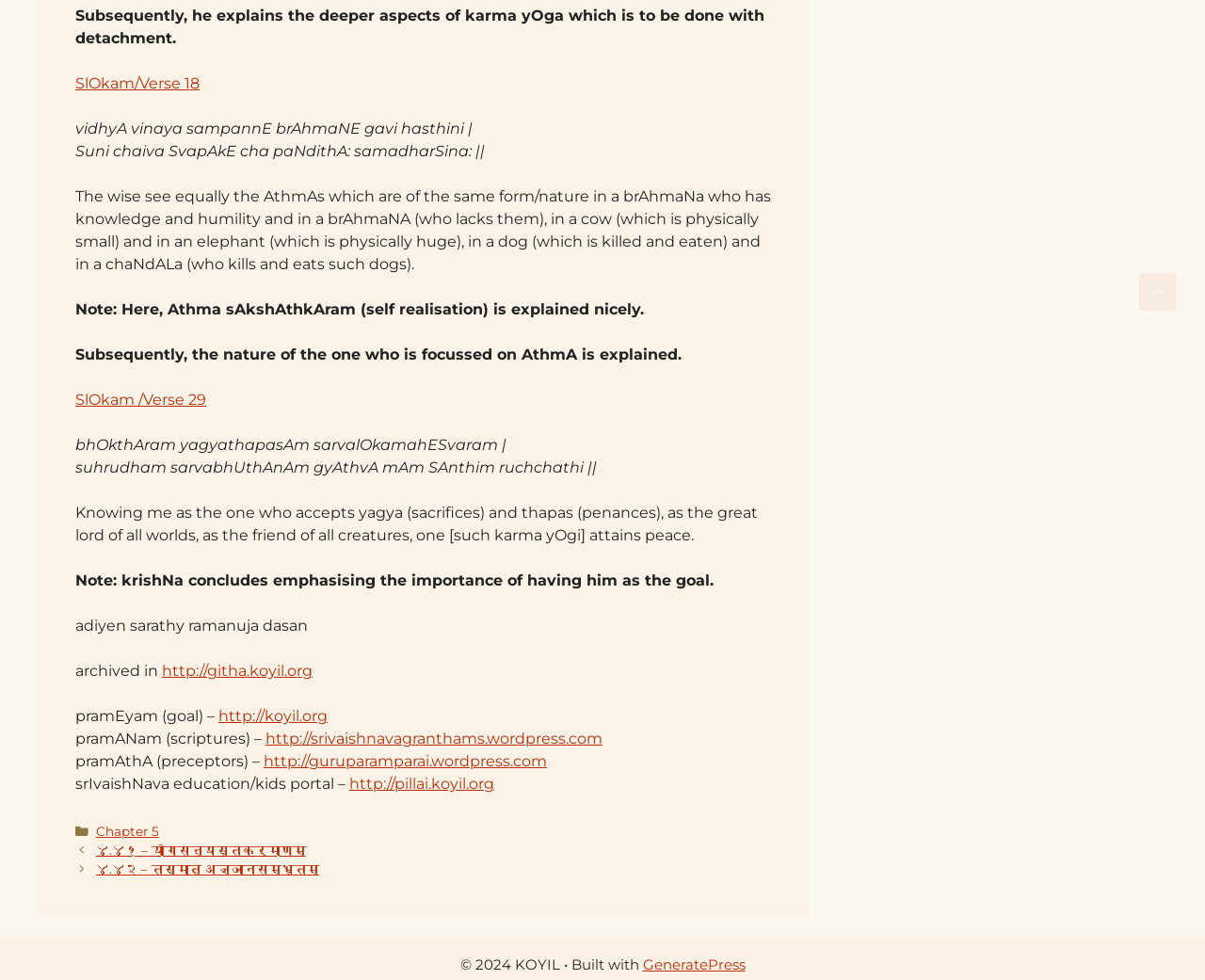Kindly determine the bounding box coordinates of the area that needs to be clicked to fulfill this instruction: "Click the link to Verse 29".

[0.062, 0.399, 0.171, 0.417]